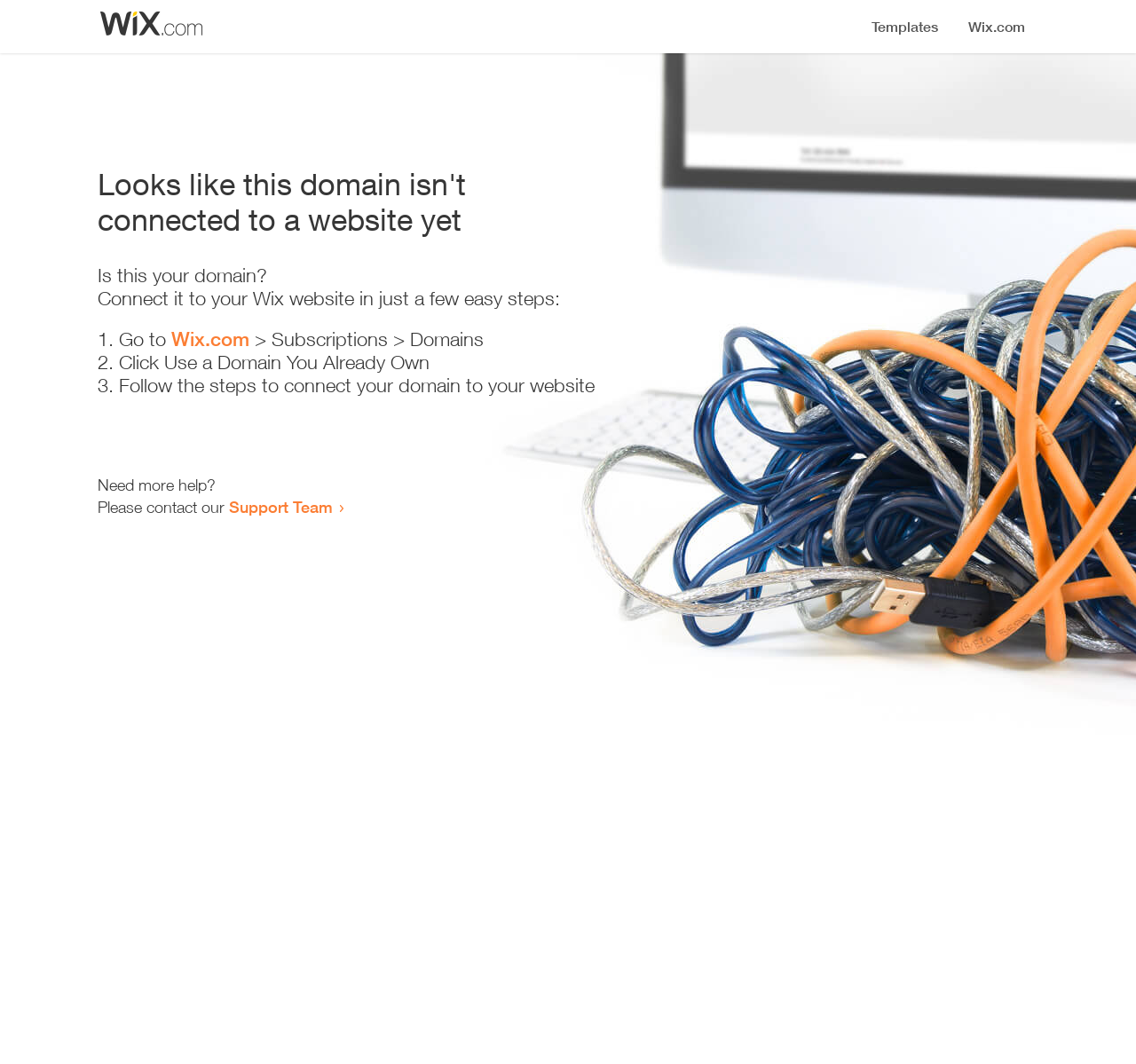Summarize the contents and layout of the webpage in detail.

The webpage appears to be an error page, indicating that a domain is not connected to a website yet. At the top, there is a small image, likely a logo or icon. Below the image, a prominent heading reads "Looks like this domain isn't connected to a website yet". 

Underneath the heading, a series of instructions are provided to connect the domain to a Wix website. The instructions are divided into three steps, each marked with a numbered list marker (1., 2., and 3.). The first step involves going to Wix.com, followed by navigating to Subscriptions and then Domains. The second step is to click "Use a Domain You Already Own", and the third step is to follow the instructions to connect the domain to the website.

Below the instructions, there is a message asking if the user needs more help, followed by an invitation to contact the Support Team via a link. The overall layout is simple and easy to follow, with clear headings and concise text guiding the user through the process of connecting their domain to a website.